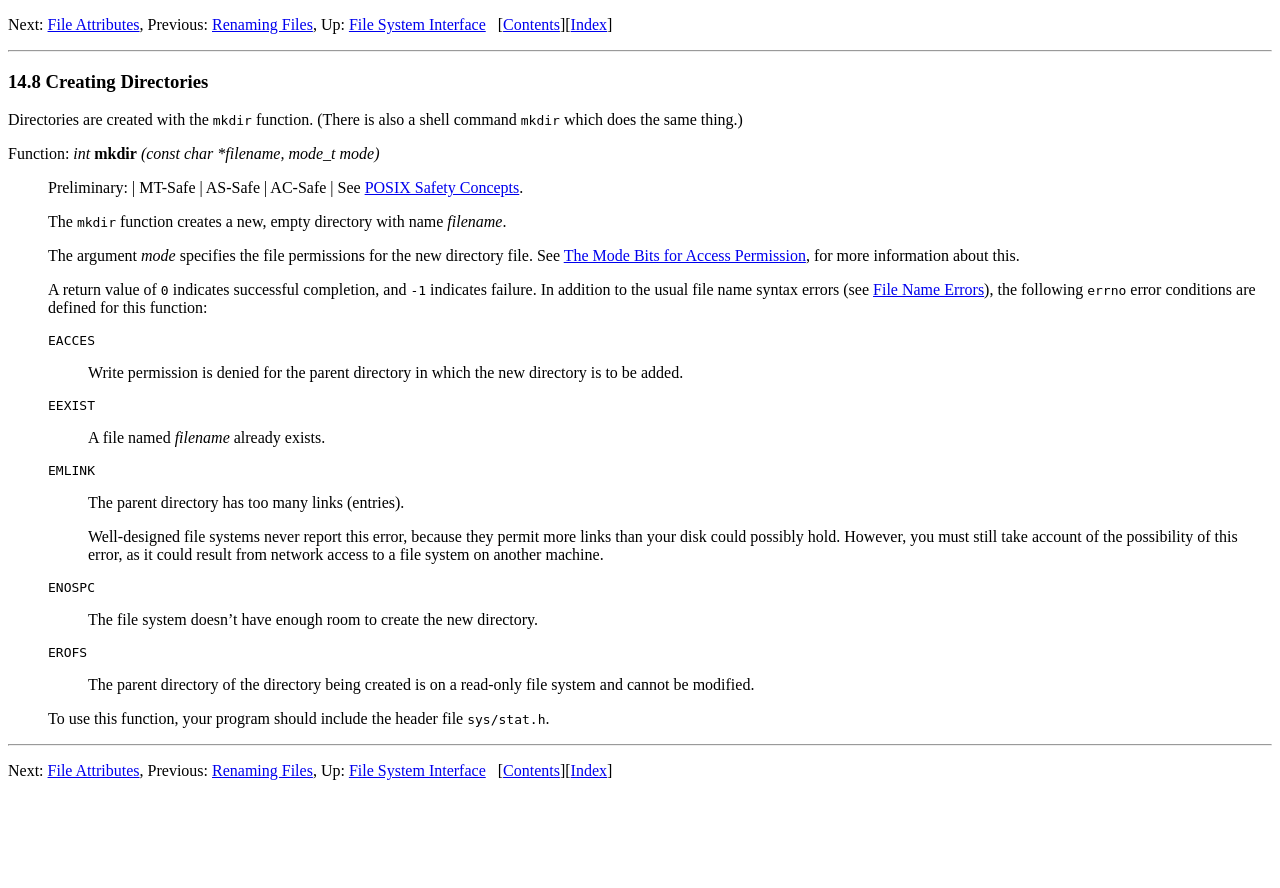Extract the bounding box of the UI element described as: "File System Interface".

[0.273, 0.859, 0.379, 0.878]